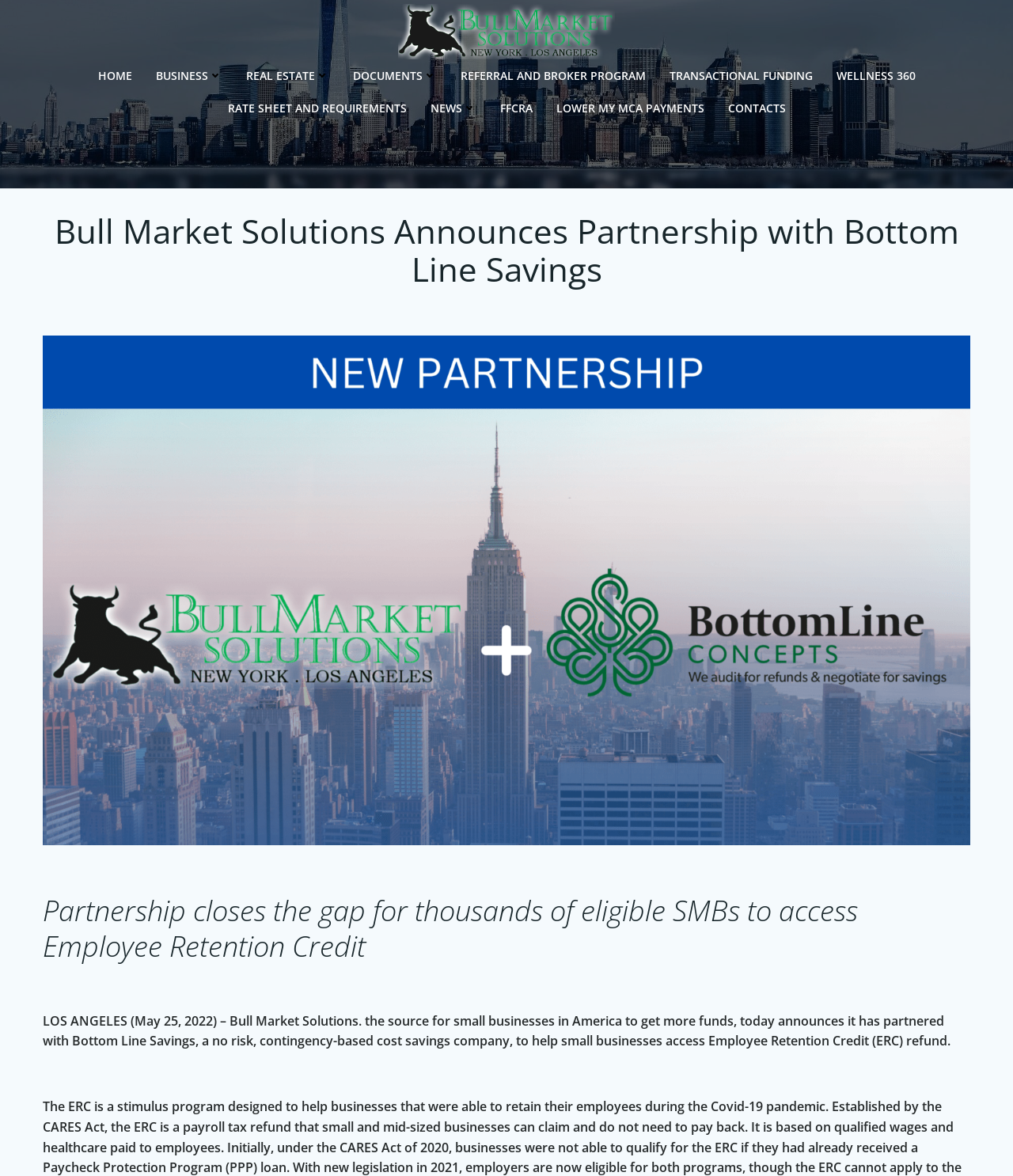Please specify the bounding box coordinates of the area that should be clicked to accomplish the following instruction: "contact us". The coordinates should consist of four float numbers between 0 and 1, i.e., [left, top, right, bottom].

[0.718, 0.085, 0.775, 0.099]